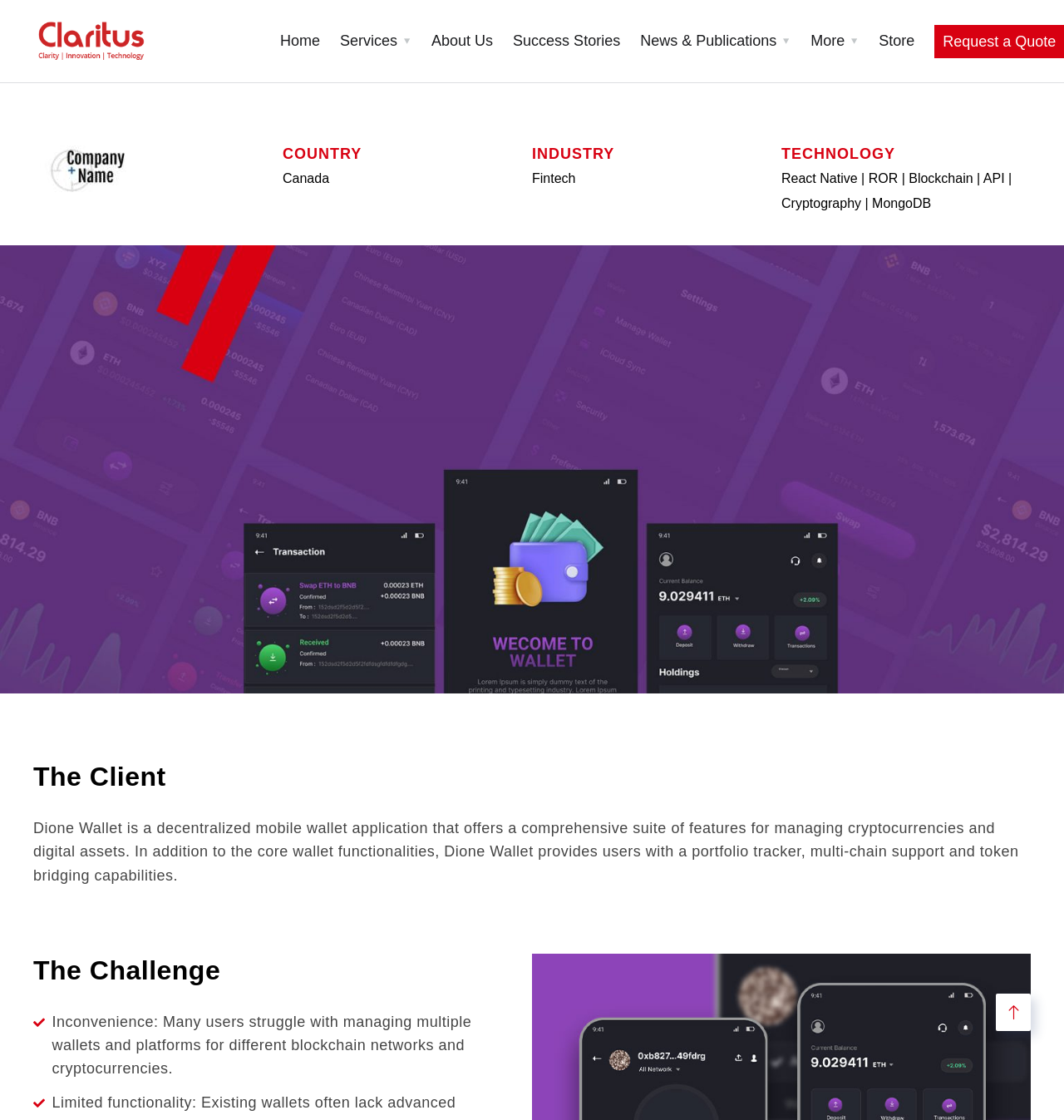Please give the bounding box coordinates of the area that should be clicked to fulfill the following instruction: "Click on Services". The coordinates should be in the format of four float numbers from 0 to 1, i.e., [left, top, right, bottom].

[0.32, 0.0, 0.387, 0.073]